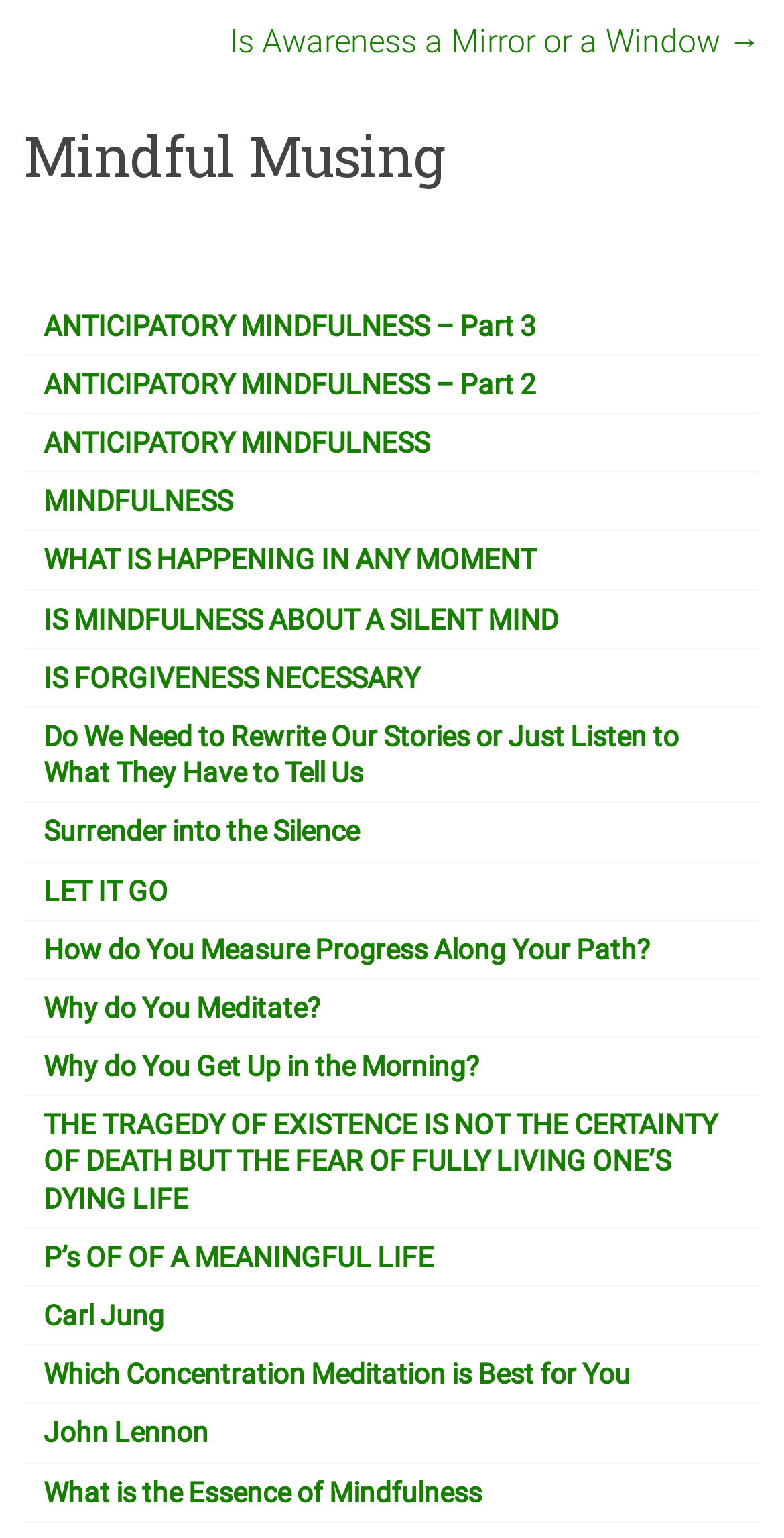Identify the bounding box of the UI component described as: "Why do You Meditate?".

[0.056, 0.645, 0.409, 0.666]